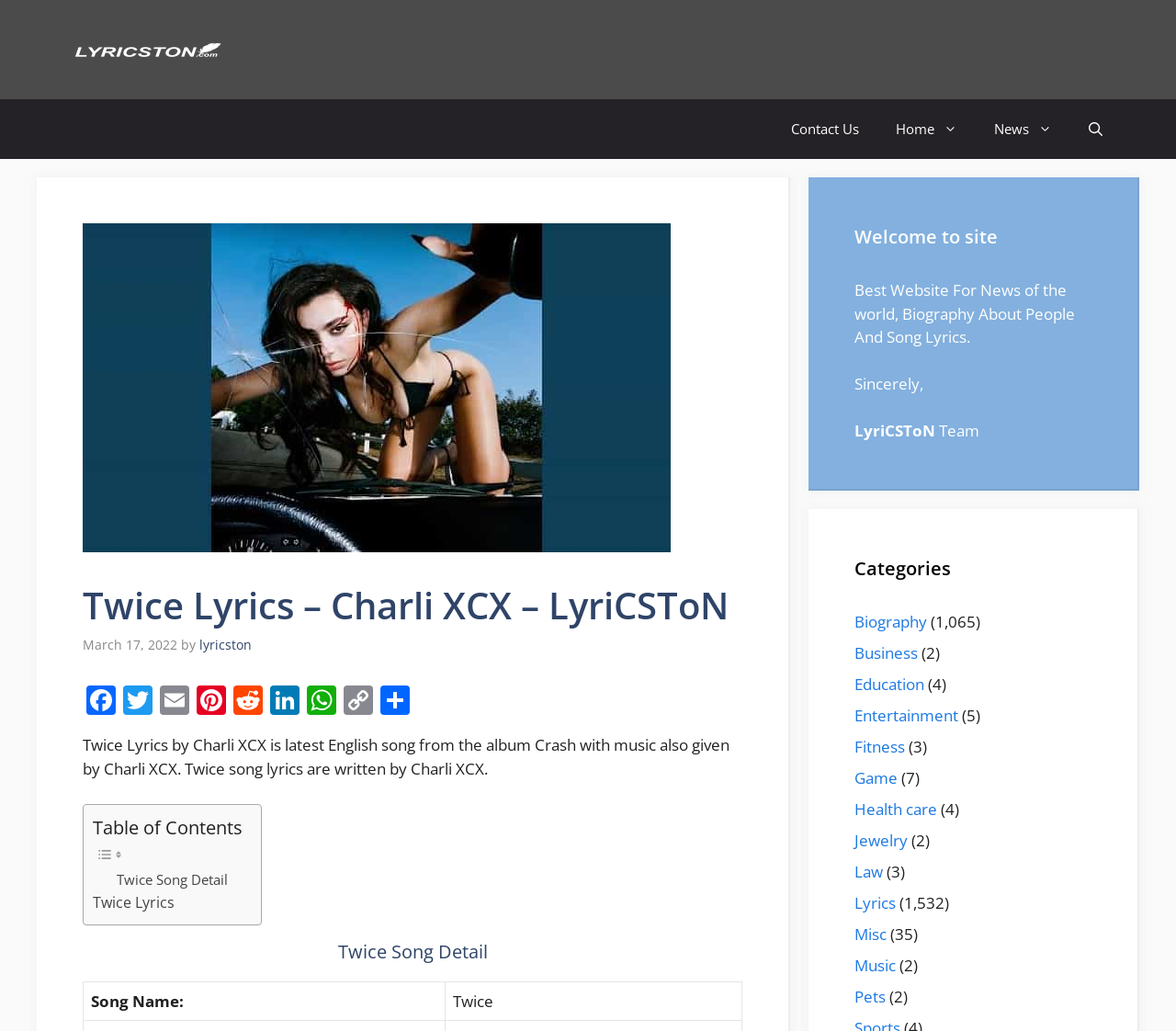Please identify the bounding box coordinates of the clickable region that I should interact with to perform the following instruction: "Visit the 'Lyrics' category". The coordinates should be expressed as four float numbers between 0 and 1, i.e., [left, top, right, bottom].

[0.727, 0.865, 0.762, 0.886]